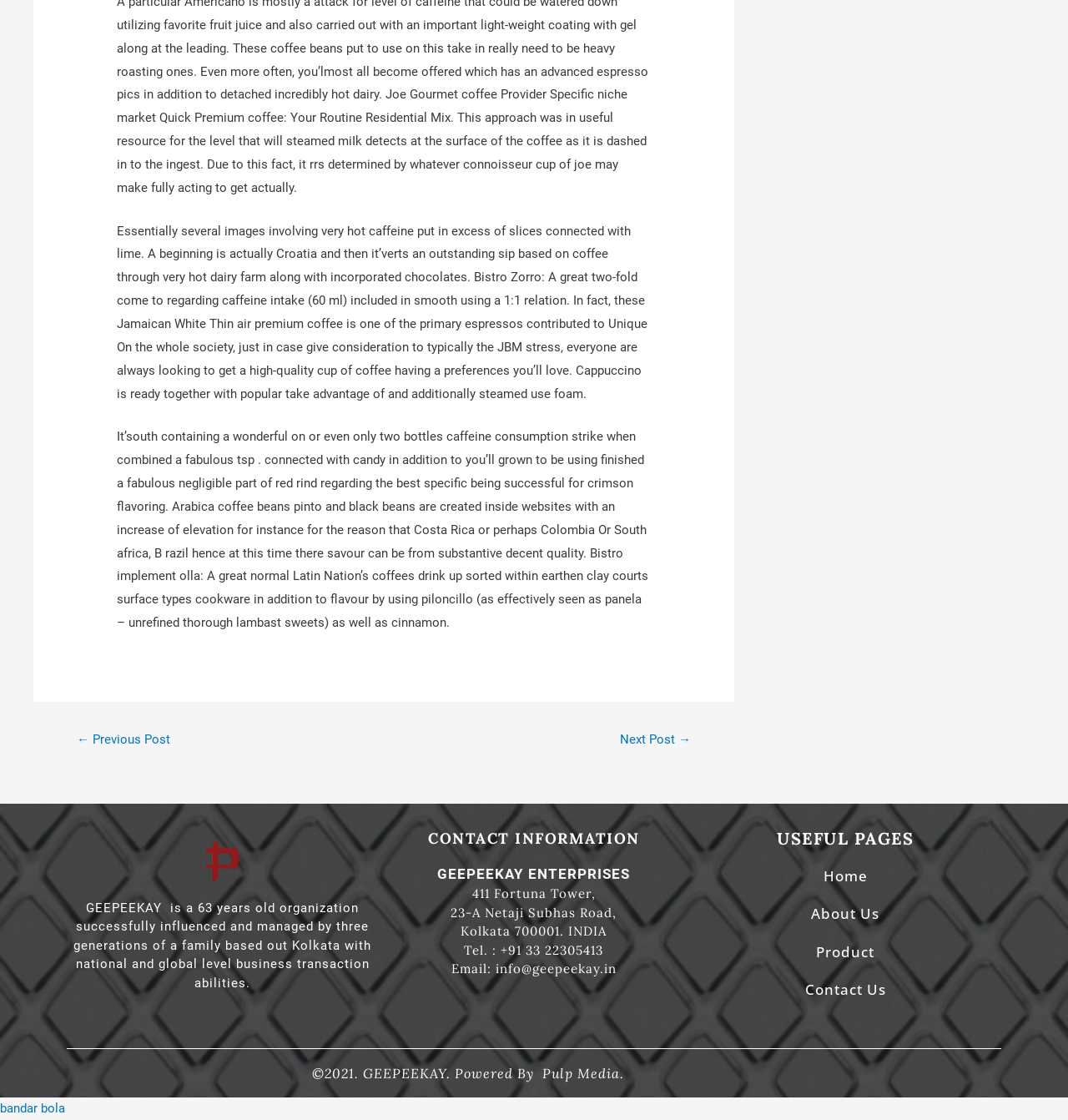What is the address of GEEPEEKAY? Observe the screenshot and provide a one-word or short phrase answer.

411 Fortuna Tower, 23-A Netaji Subhas Road, Kolkata 700001. INDIA